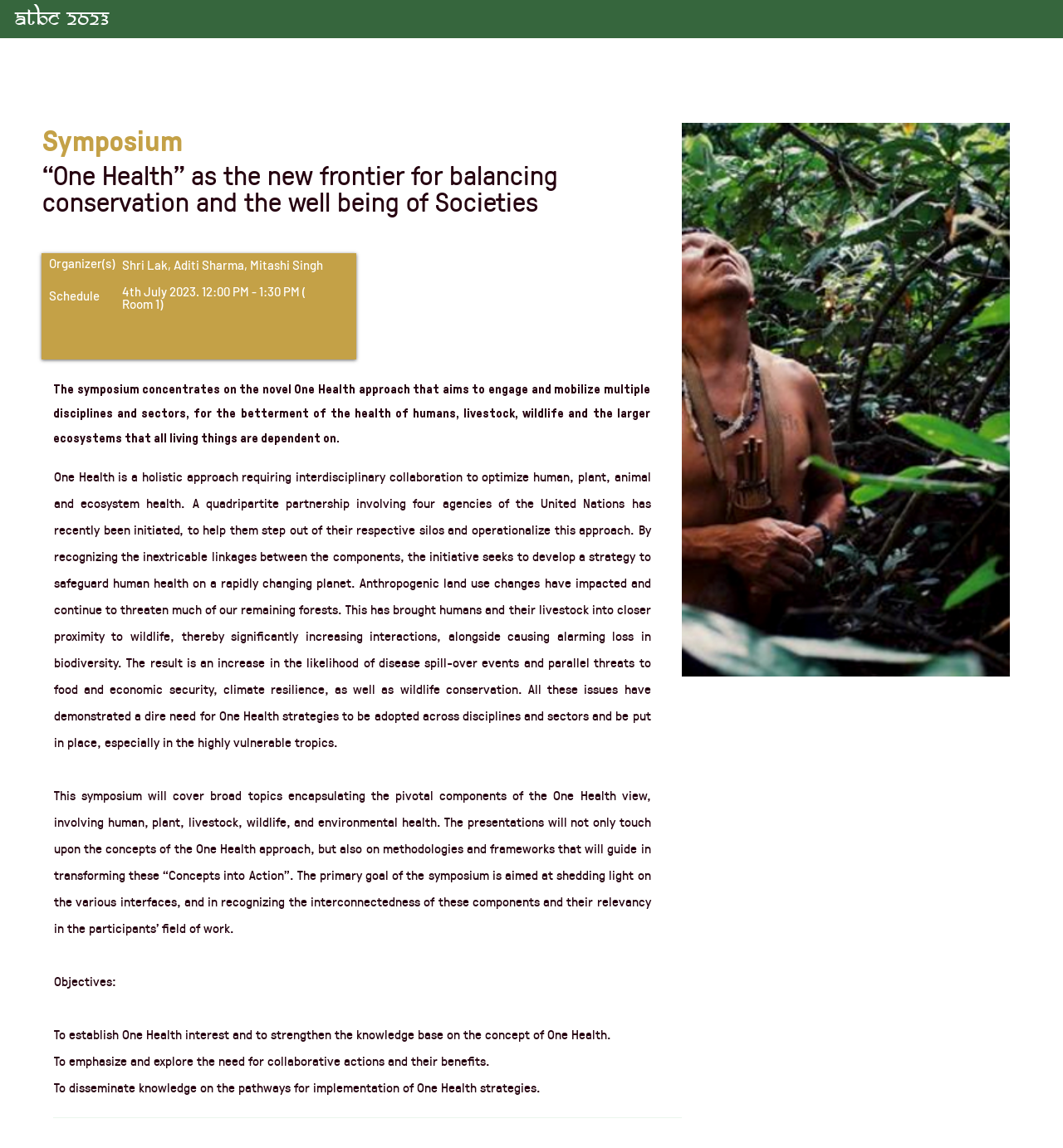Use a single word or phrase to answer the following:
What is the goal of the symposium?

To establish One Health interest